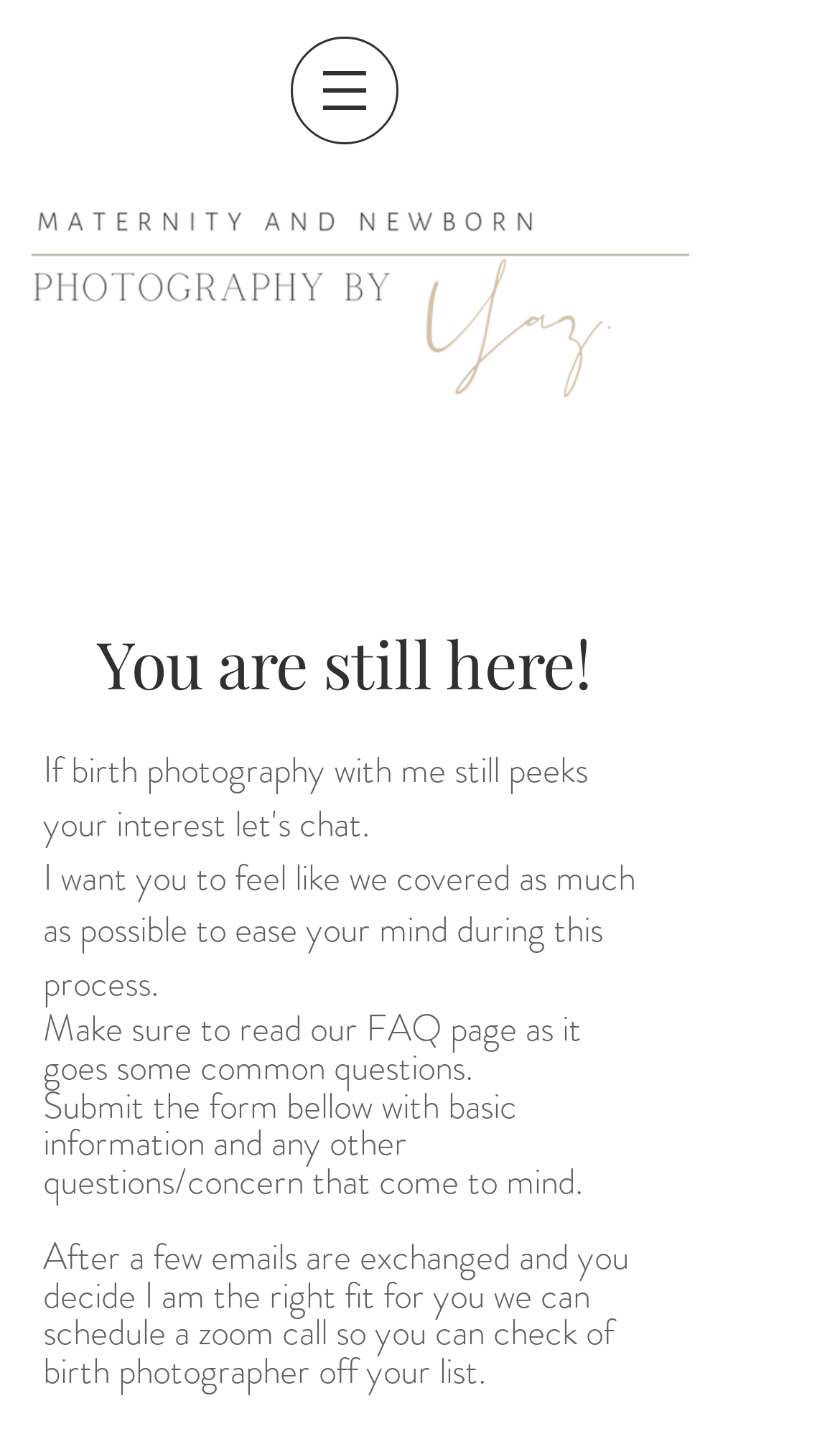What is the tone of the webpage?
Please provide a single word or phrase as your answer based on the image.

Helpful